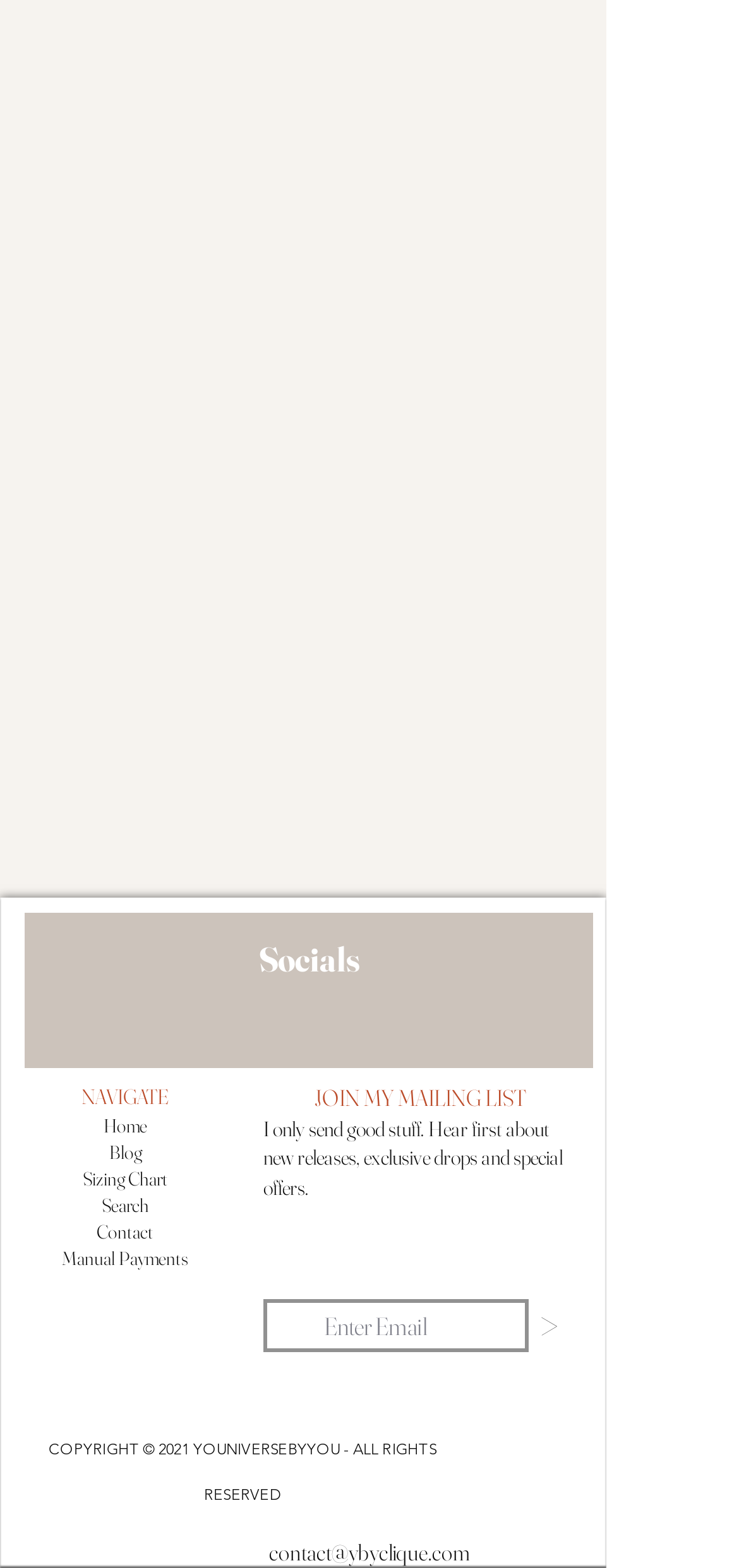Could you provide the bounding box coordinates for the portion of the screen to click to complete this instruction: "Enter email address in the textbox"?

[0.356, 0.829, 0.715, 0.863]